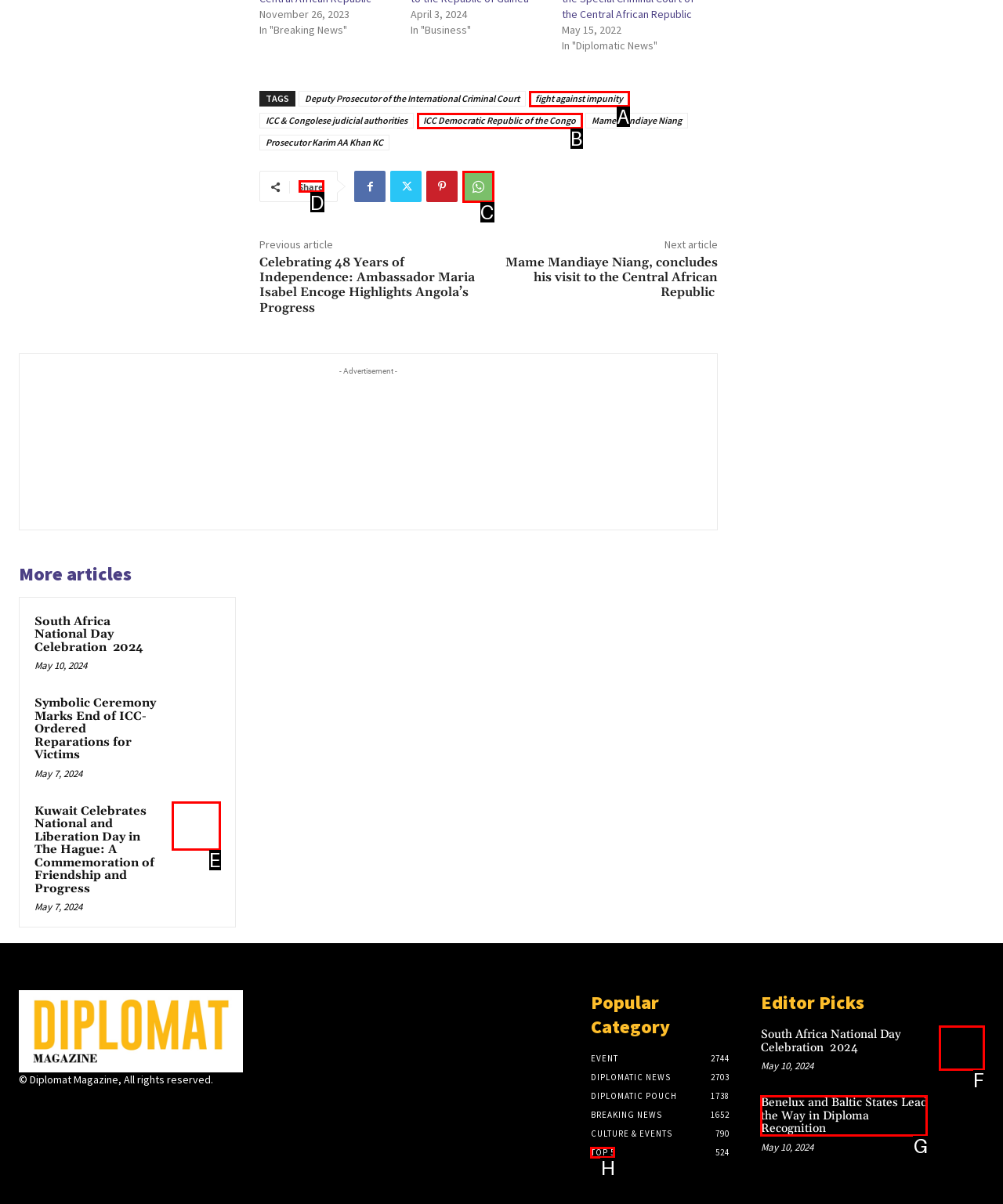Which HTML element should be clicked to perform the following task: Share the article
Reply with the letter of the appropriate option.

D